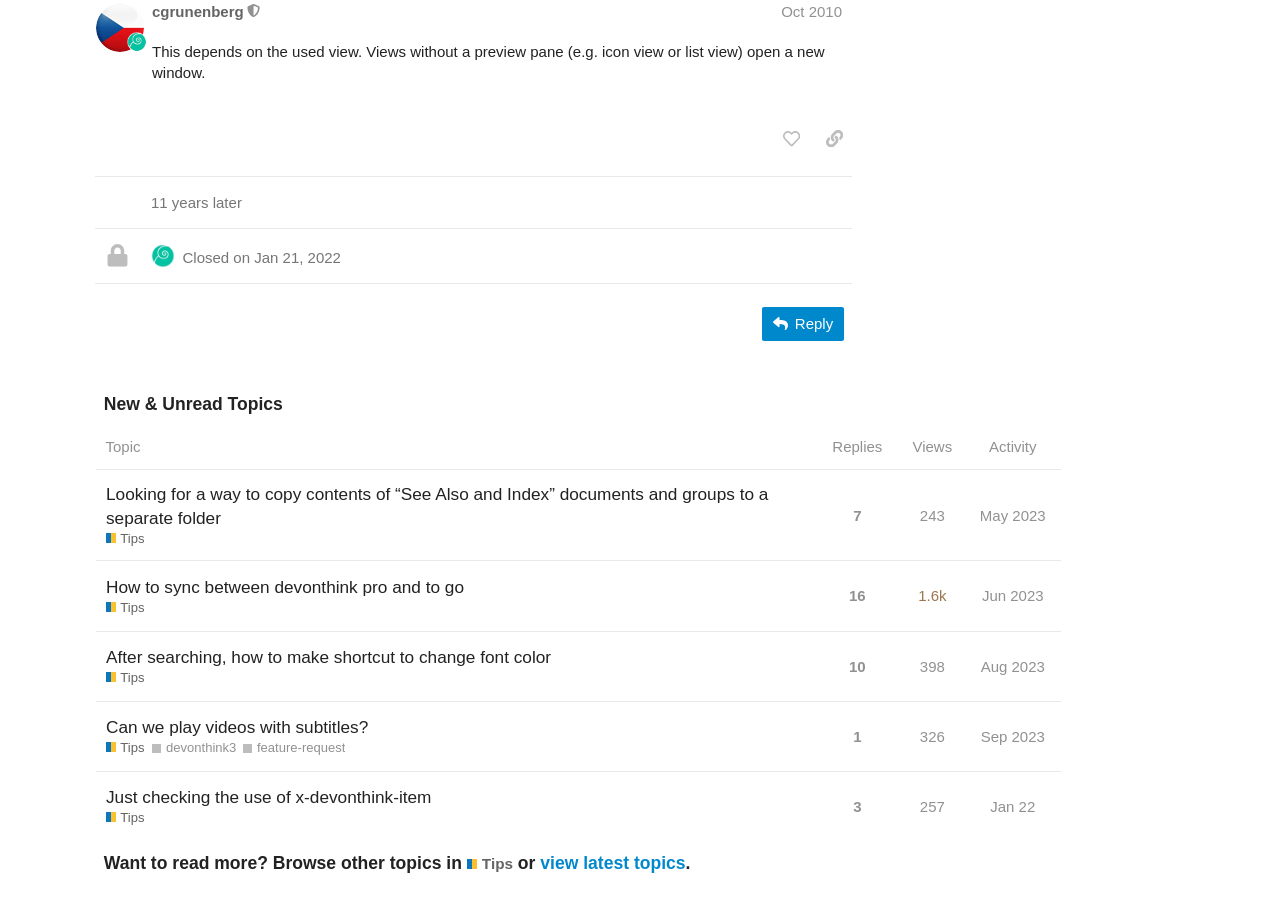Please identify the bounding box coordinates of the area that needs to be clicked to fulfill the following instruction: "Reply to the post."

[0.596, 0.342, 0.659, 0.38]